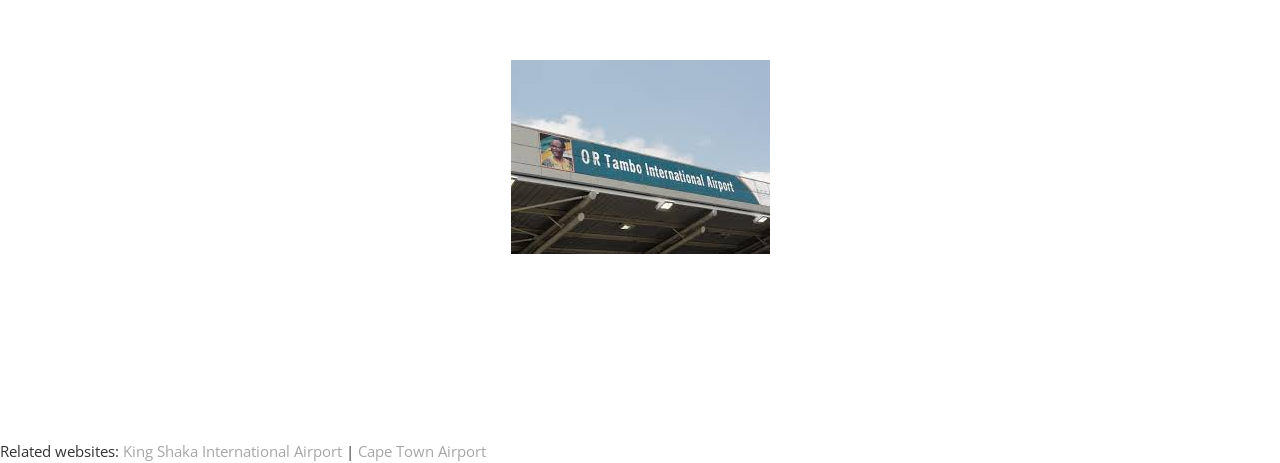Using the provided description: "Cape Town Airport", find the bounding box coordinates of the corresponding UI element. The output should be four float numbers between 0 and 1, in the format [left, top, right, bottom].

[0.28, 0.952, 0.38, 0.995]